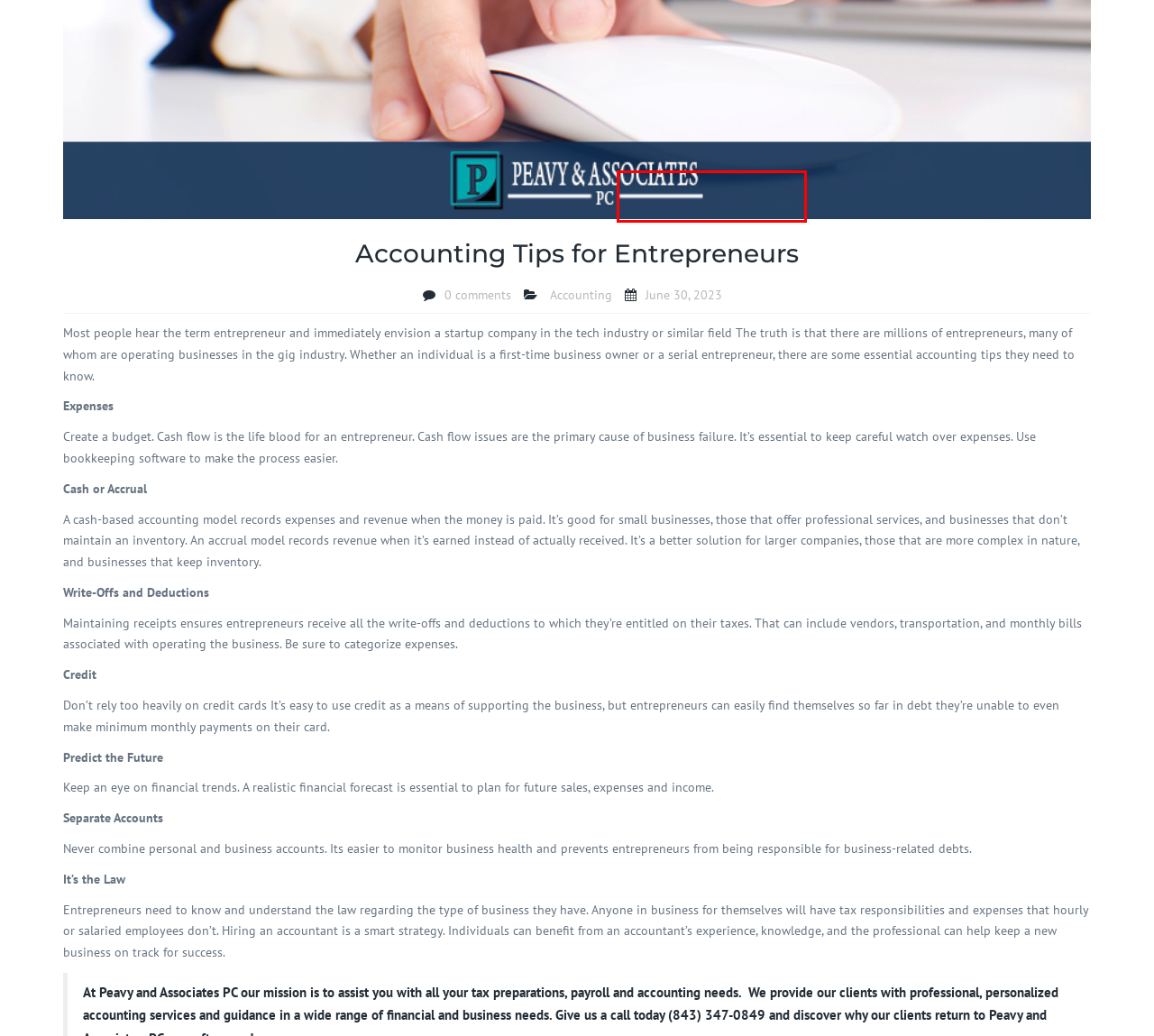You are presented with a screenshot of a webpage containing a red bounding box around a particular UI element. Select the best webpage description that matches the new webpage after clicking the element within the bounding box. Here are the candidates:
A. Accounting Firm Garden City SC | Peavy and Associates, PC
B. Accounting Firm Homewood SC | Peavy and Associates, PC
C. Accounting Firm Wilson Landing SC | Peavy and Associates, PC
D. Accounting Firm Pine Island SC | Peavy and Associates, PC
E. Accounting Firm Toddville SC | Peavy and Associates, PC
F. Accounting Firm Forestbrook SC | Peavy and Associates, PC
G. Accounting Firm Socastee SC | Peavy and Associates, PC
H. Accounting Firm Yauhannah SC | Peavy and Associates, PC

B